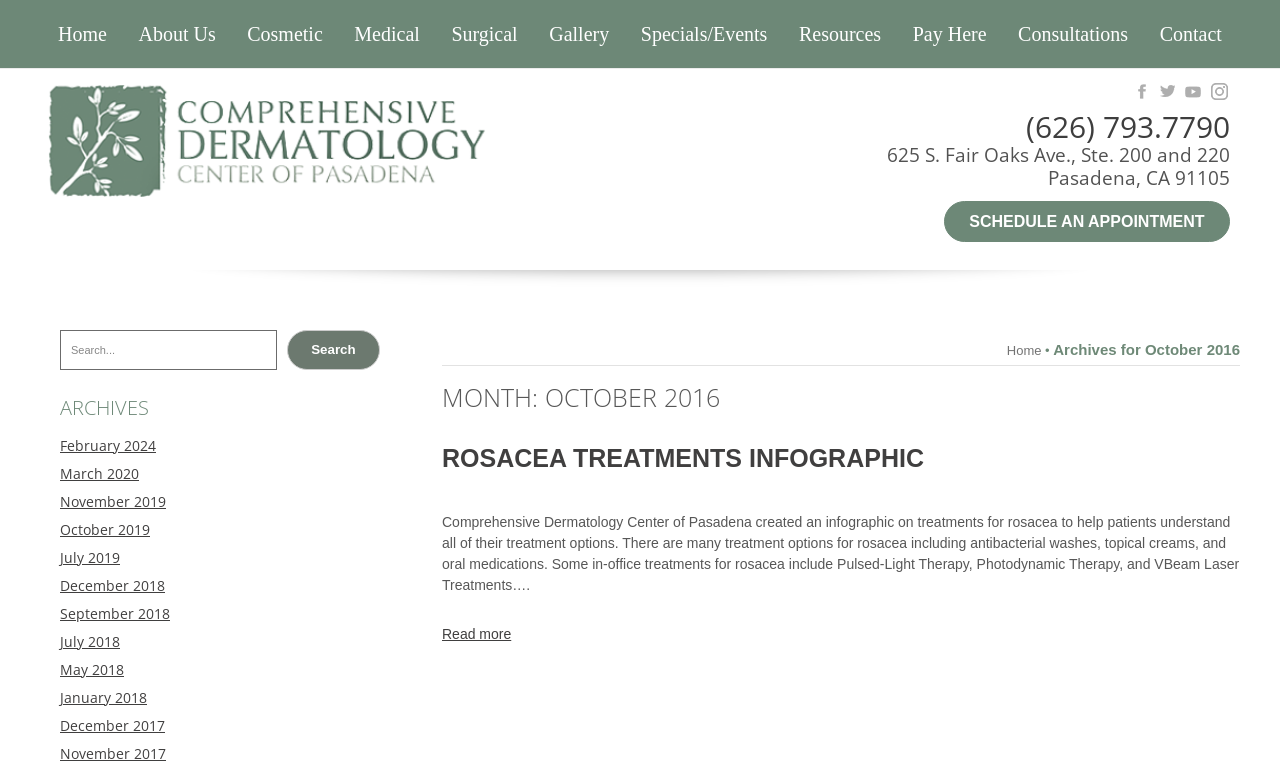What is the address of the dermatology center?
Utilize the information in the image to give a detailed answer to the question.

I found the address by looking at the static text at the bottom of the webpage, which provides the address of the dermatology center.